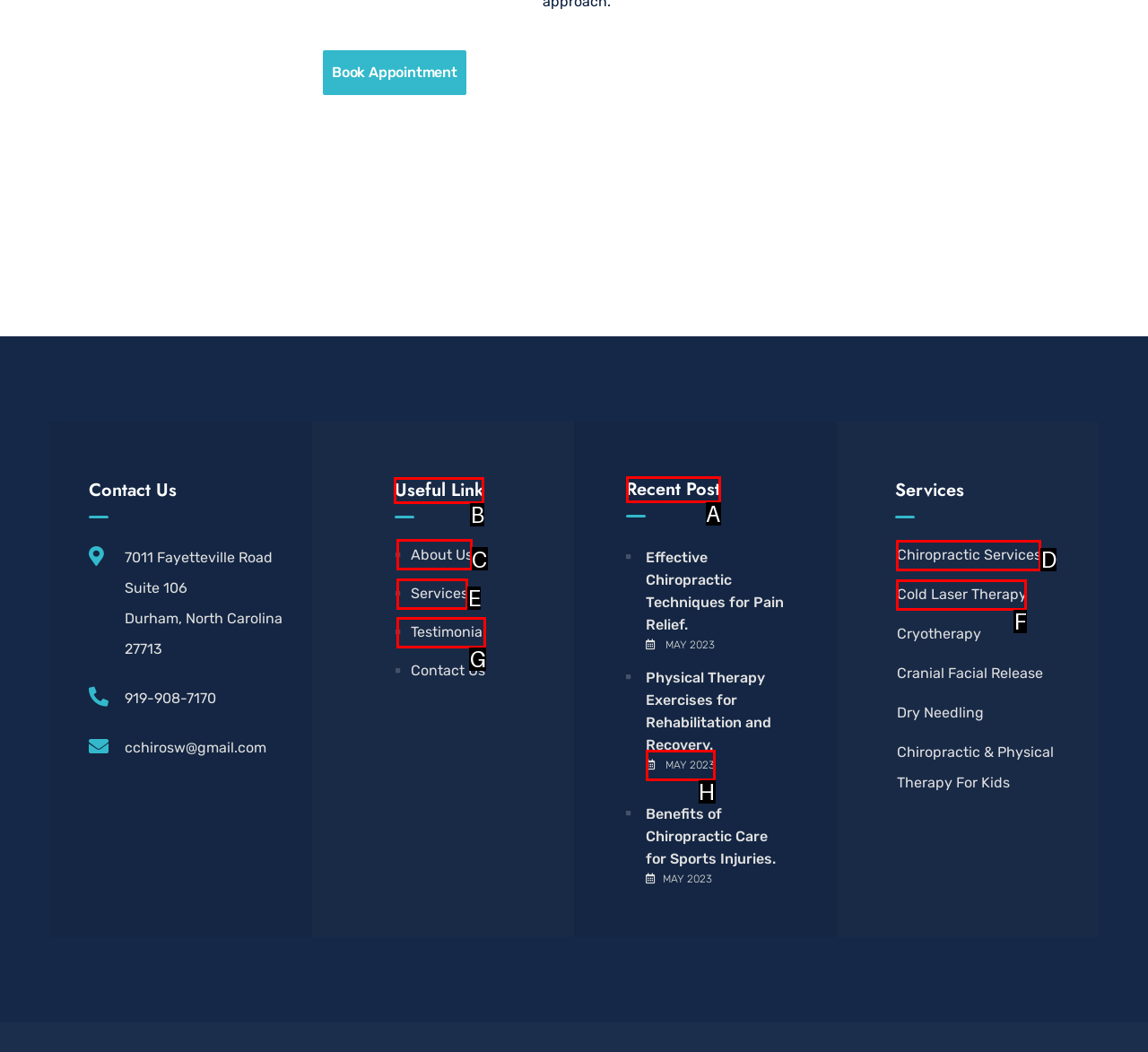Tell me which one HTML element I should click to complete this task: Visit the About Us page Answer with the option's letter from the given choices directly.

C